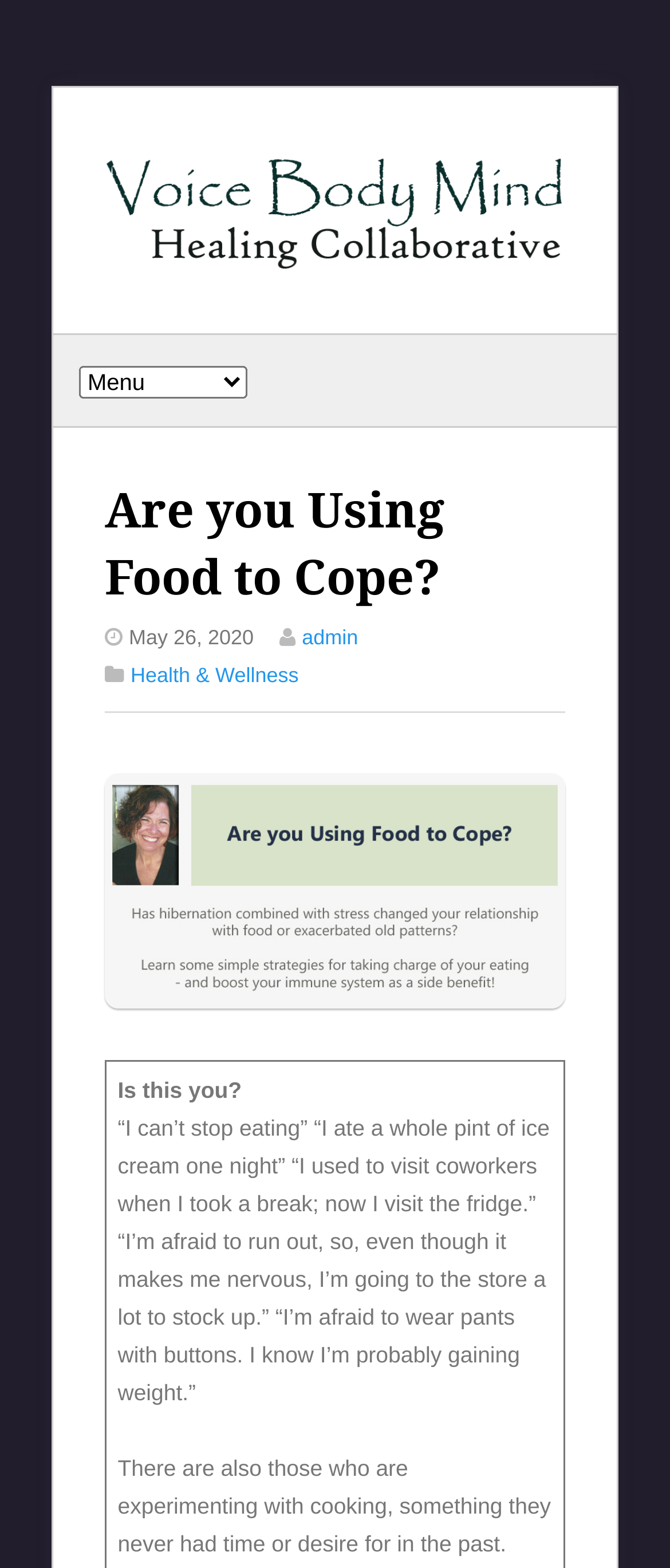Based on the image, please elaborate on the answer to the following question:
What is the topic of the image?

I found the topic of the image by looking at the image element with the text 'Are you Using Food to Cope?' which is located at the coordinates [0.156, 0.493, 0.844, 0.643]. The image is related to the topic of food because of its caption.